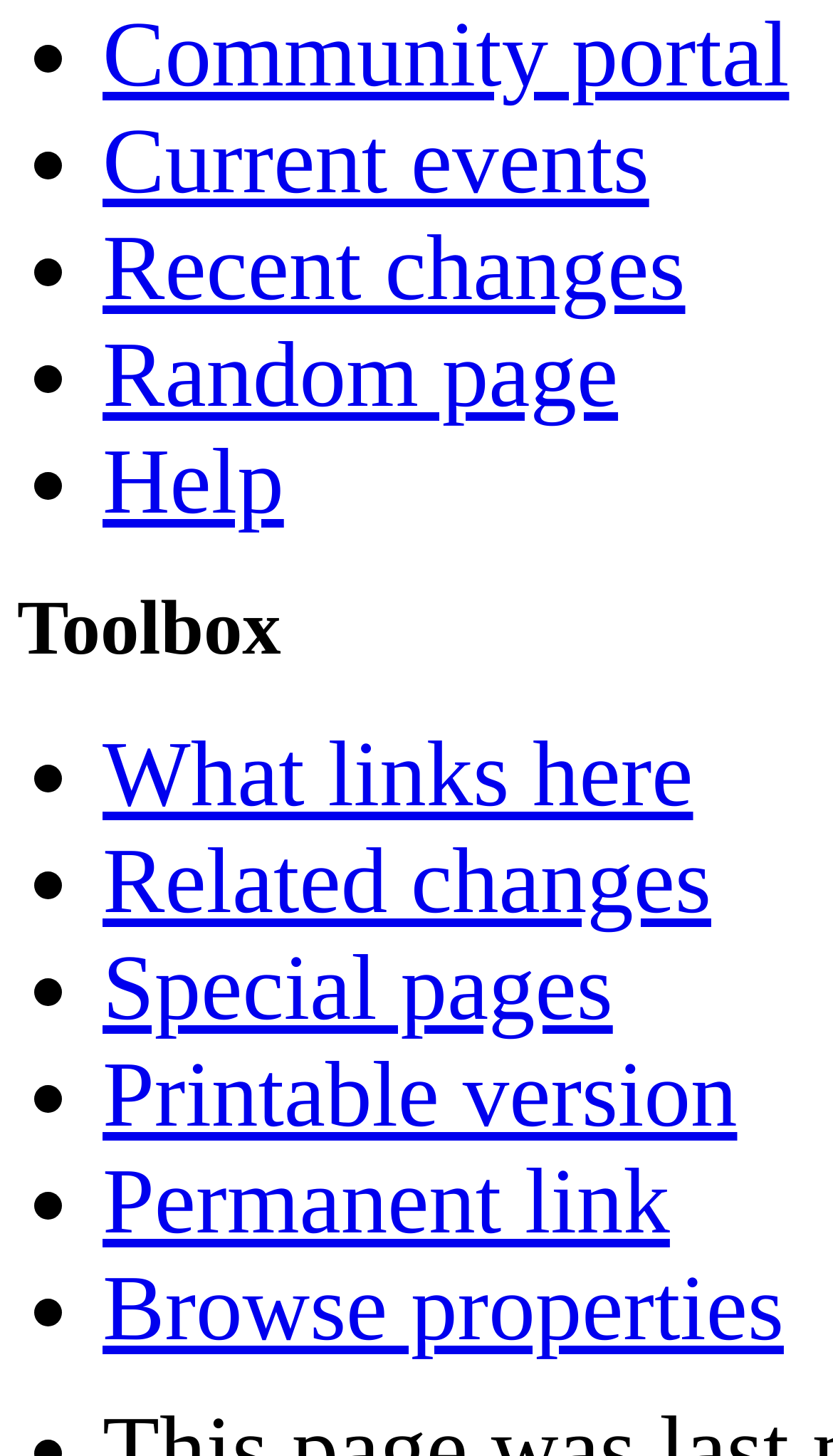How many links are there on the webpage?
Using the visual information, answer the question in a single word or phrase.

10